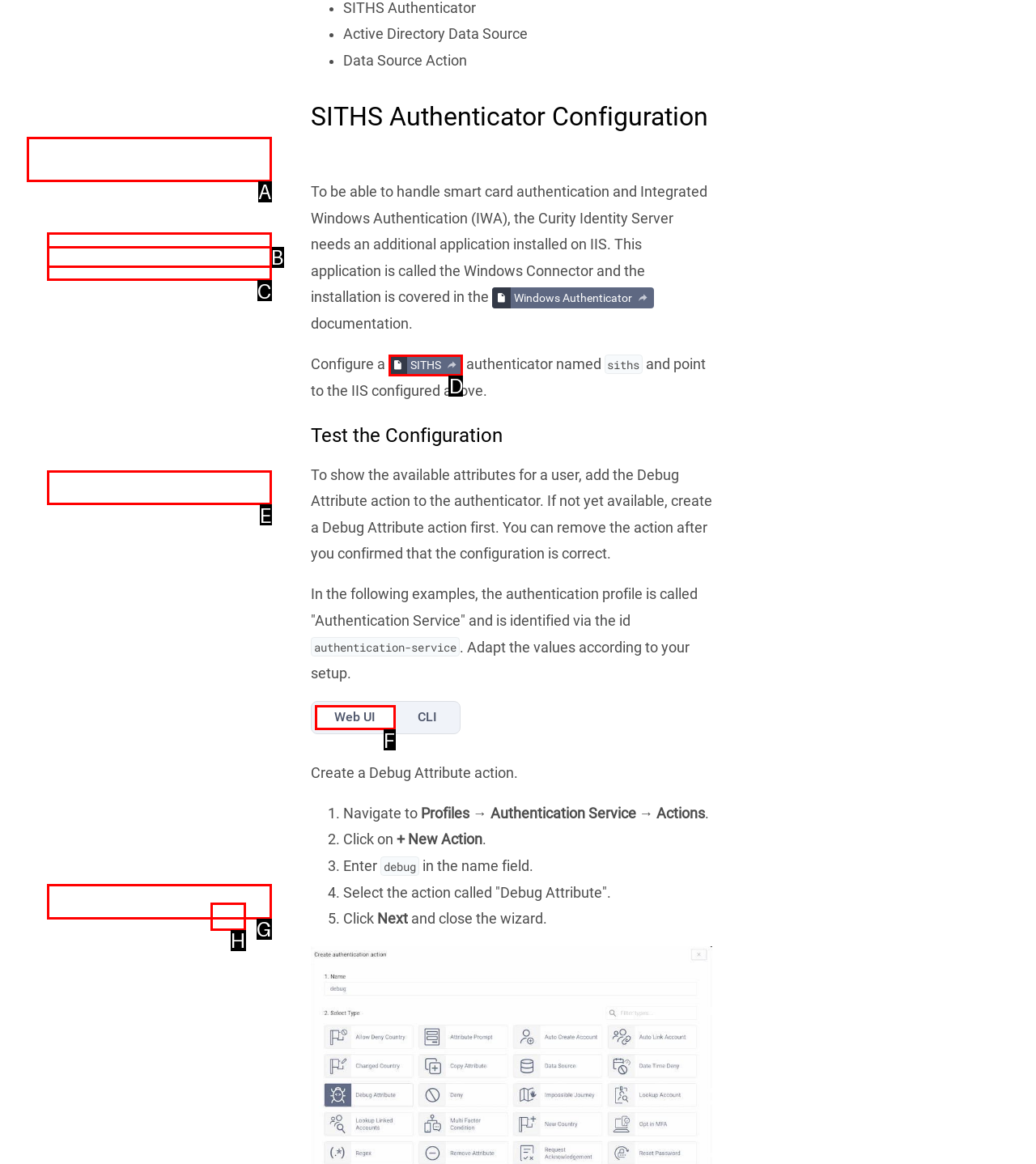Which option should I select to accomplish the task: Learn about Decentralized Identities? Respond with the corresponding letter from the given choices.

A